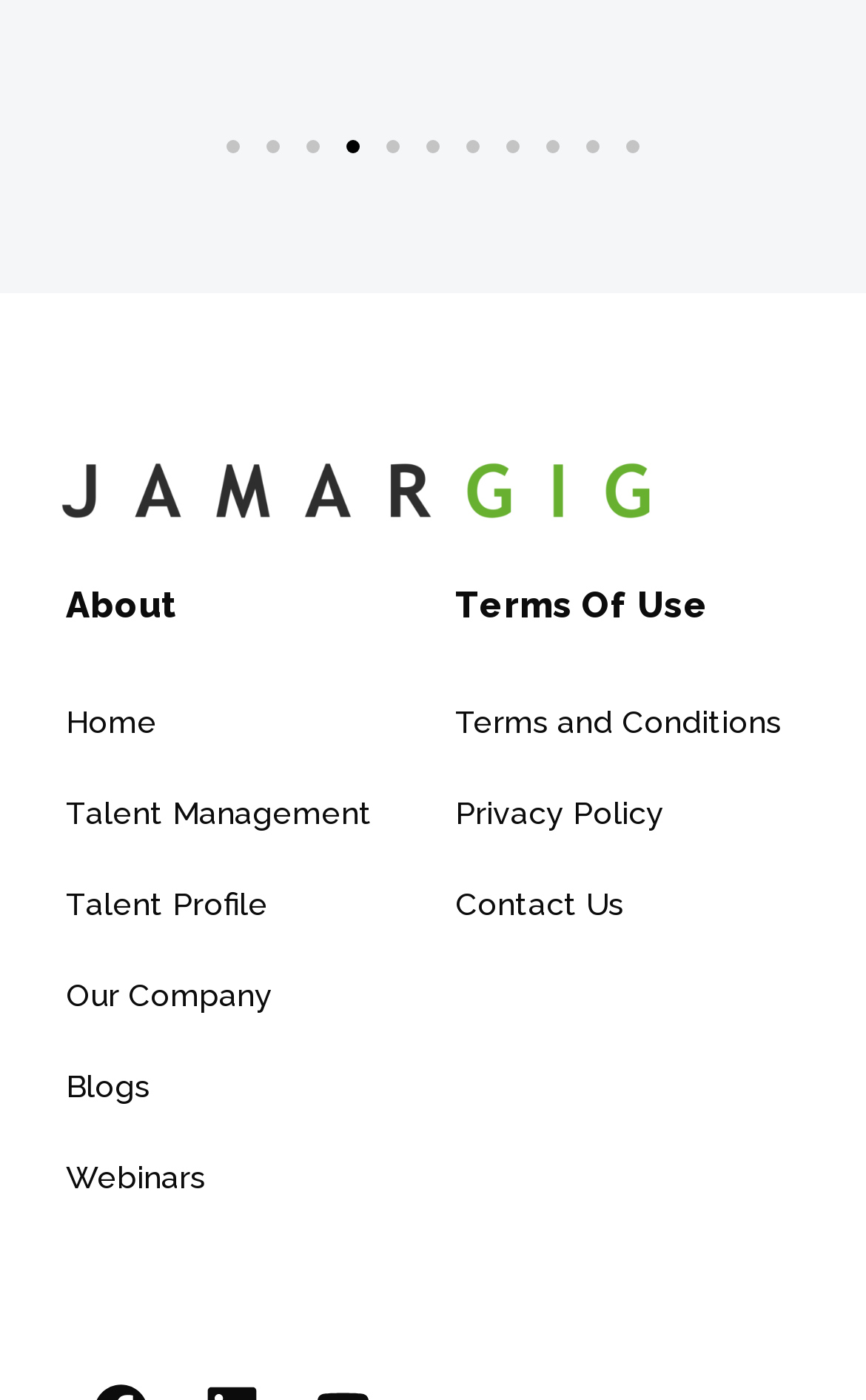Please provide the bounding box coordinates for the element that needs to be clicked to perform the instruction: "Go to JamarGig logo". The coordinates must consist of four float numbers between 0 and 1, formatted as [left, top, right, bottom].

[0.047, 0.315, 0.78, 0.38]